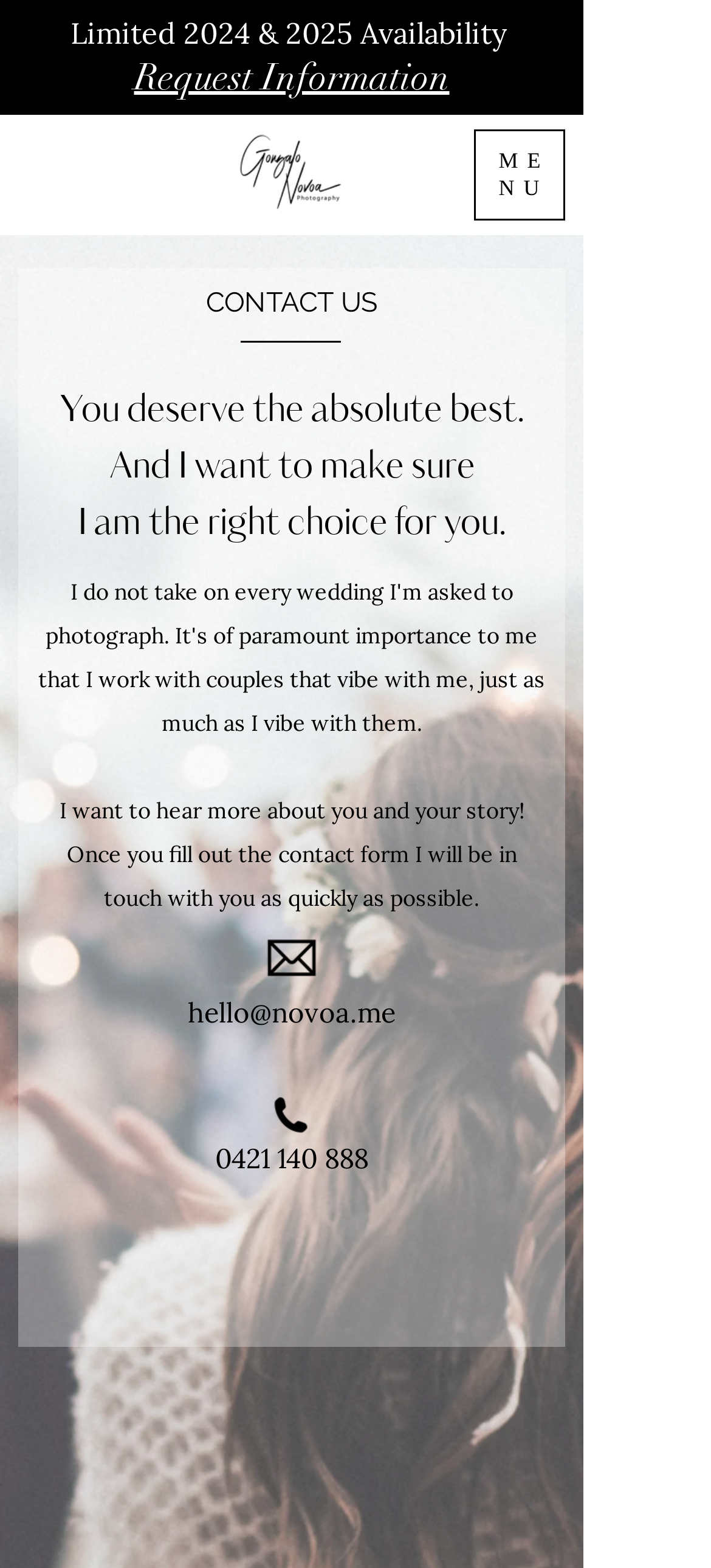What is the contact email?
Please give a detailed and elaborate answer to the question based on the image.

The contact email is obtained from the link 'hello@novoa.me' which is located below the contact form and above the telephone number, indicating that it is the email address to contact the photographer.